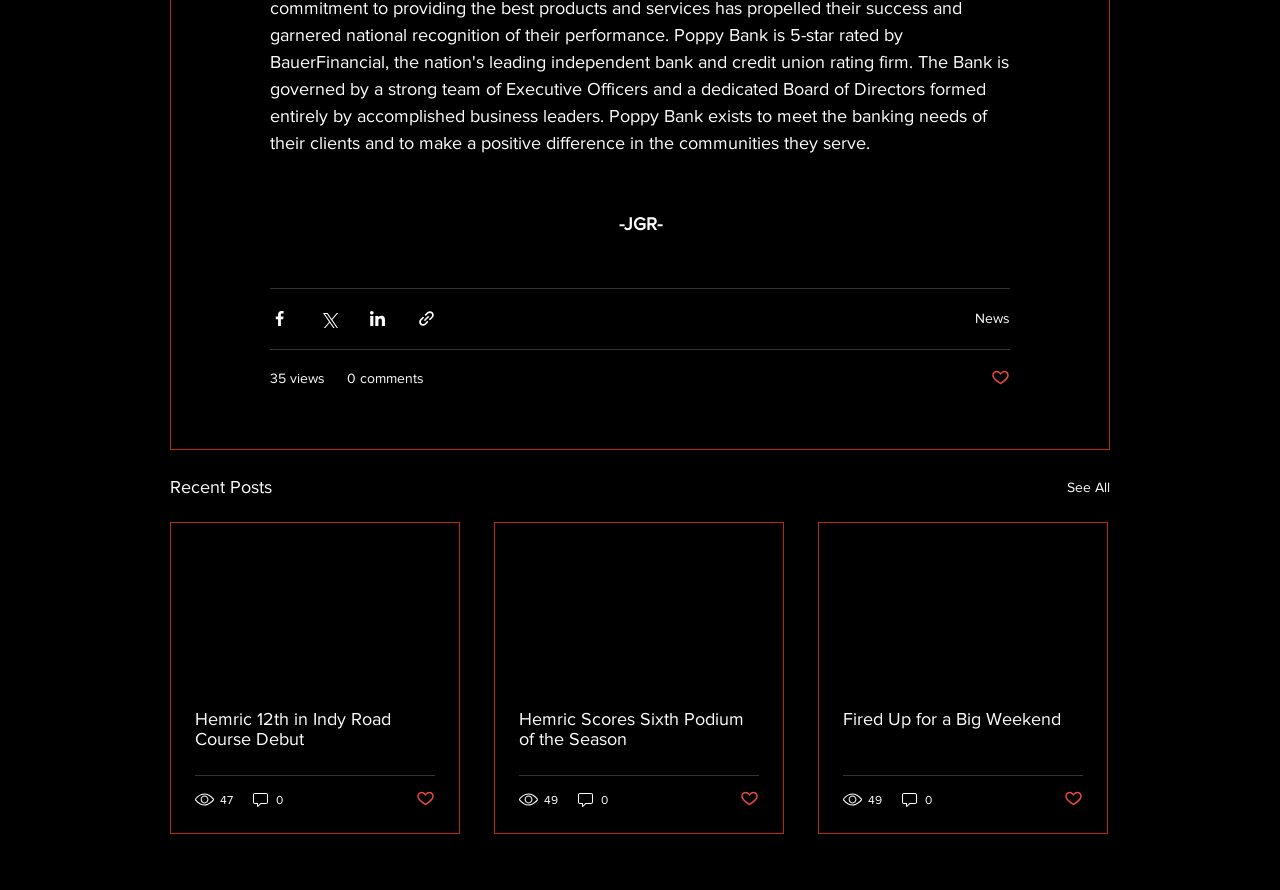What is the name of the post with 47 views?
Please use the image to provide a one-word or short phrase answer.

Hemric 12th in Indy Road Course Debut